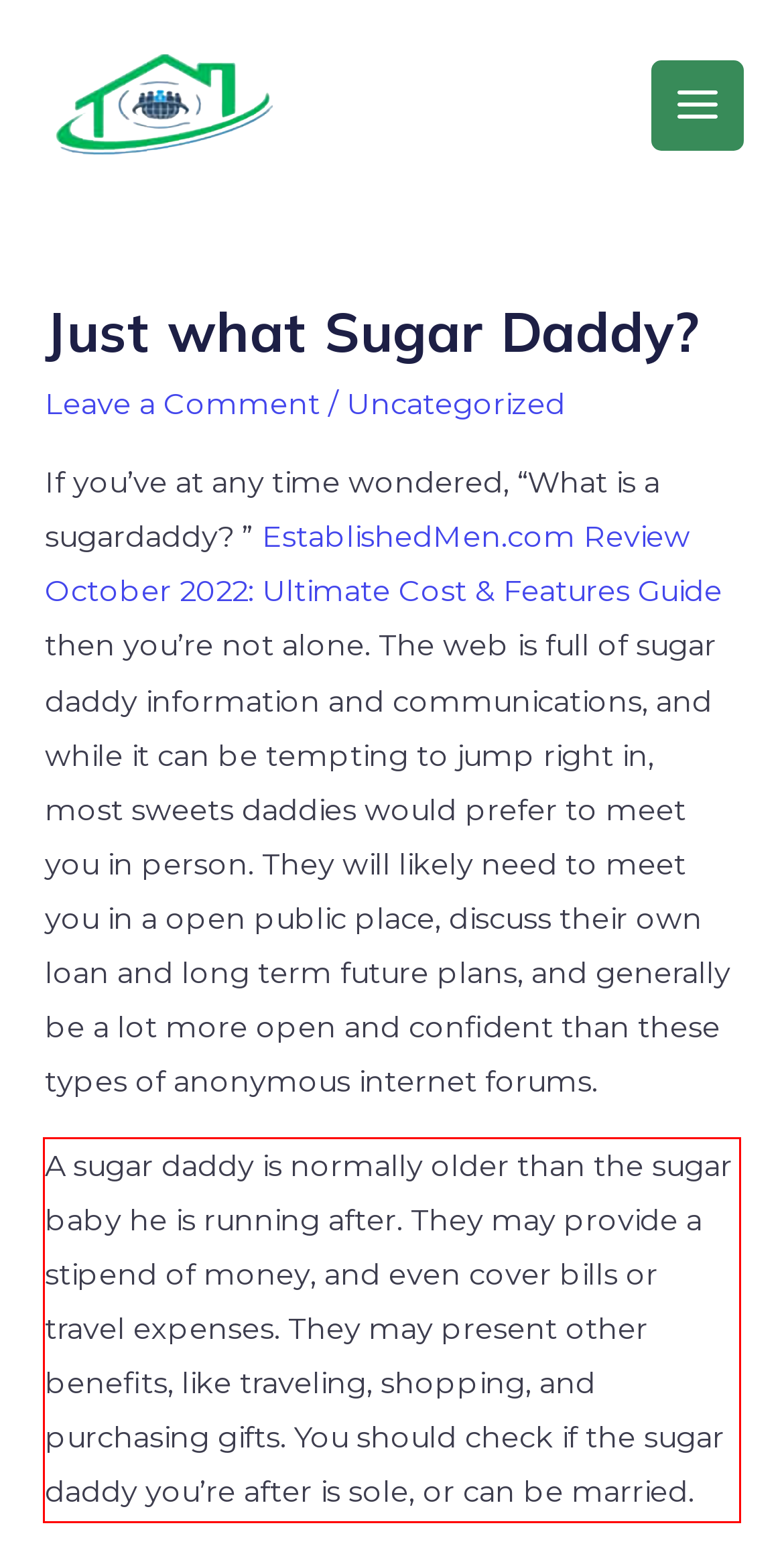Examine the webpage screenshot and use OCR to recognize and output the text within the red bounding box.

A sugar daddy is normally older than the sugar baby he is running after. They may provide a stipend of money, and even cover bills or travel expenses. They may present other benefits, like traveling, shopping, and purchasing gifts. You should check if the sugar daddy you’re after is sole, or can be married.